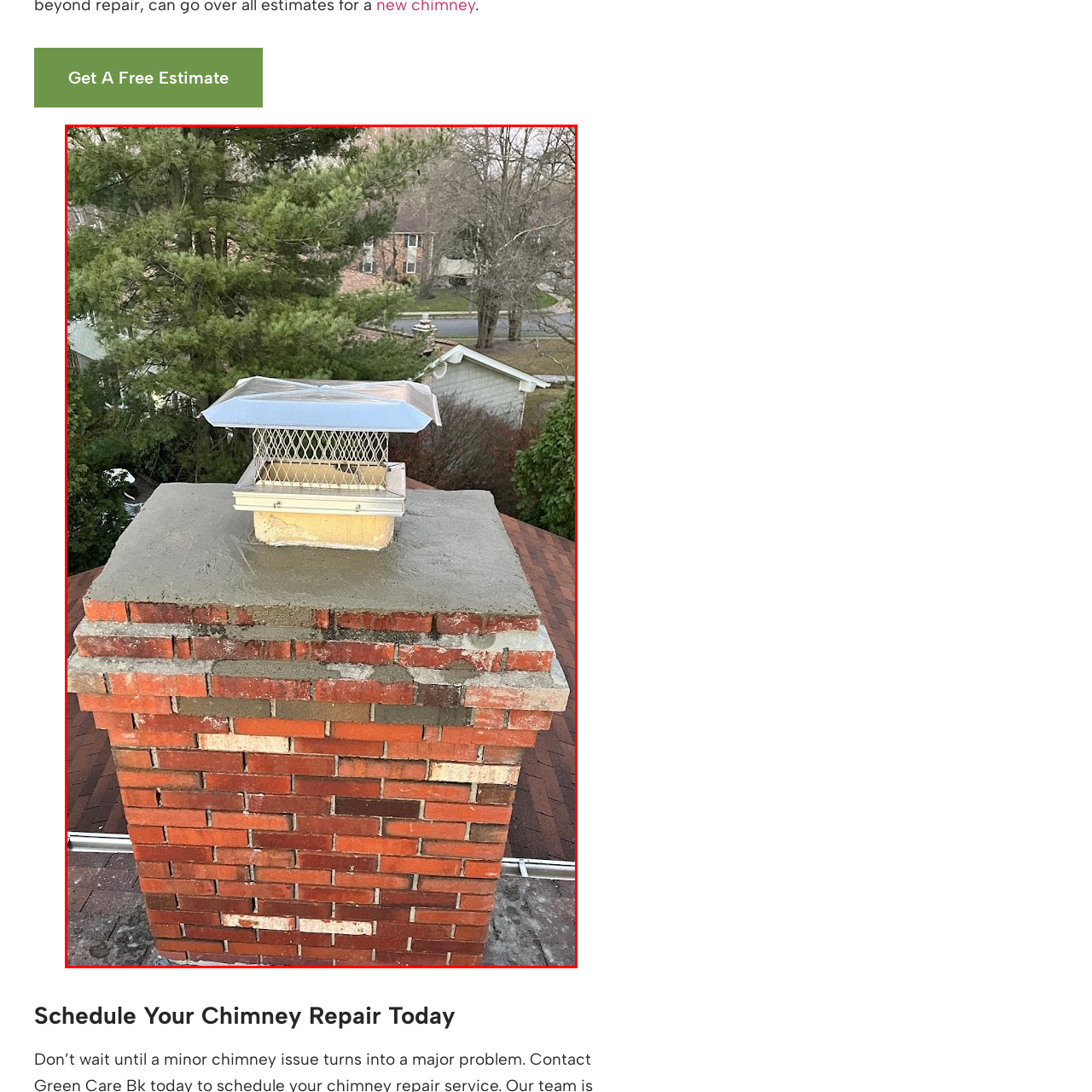What is the color of the bricks in the chimney stack?
Please analyze the image within the red bounding box and offer a comprehensive answer to the question.

The warm hues of the red bricks contrast with the gray mortar, indicating recent repair or maintenance work, which suggests that the bricks in the chimney stack are red in color.